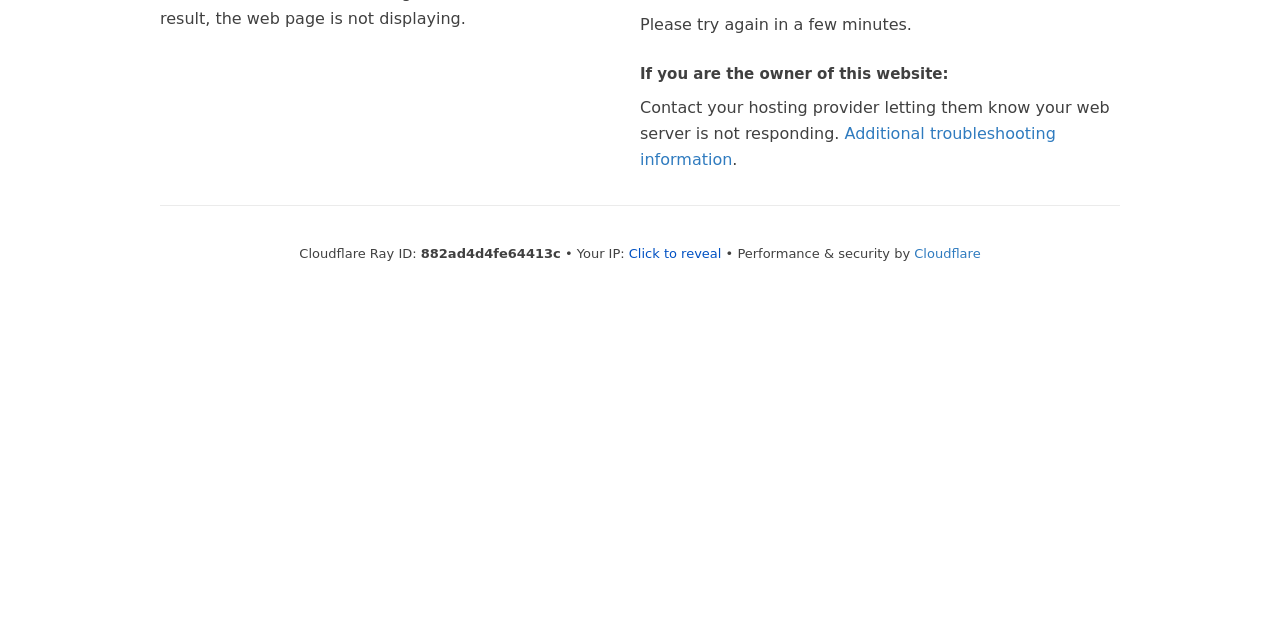Please specify the bounding box coordinates in the format (top-left x, top-left y, bottom-right x, bottom-right y), with all values as floating point numbers between 0 and 1. Identify the bounding box of the UI element described by: econpapers@oru.se

None